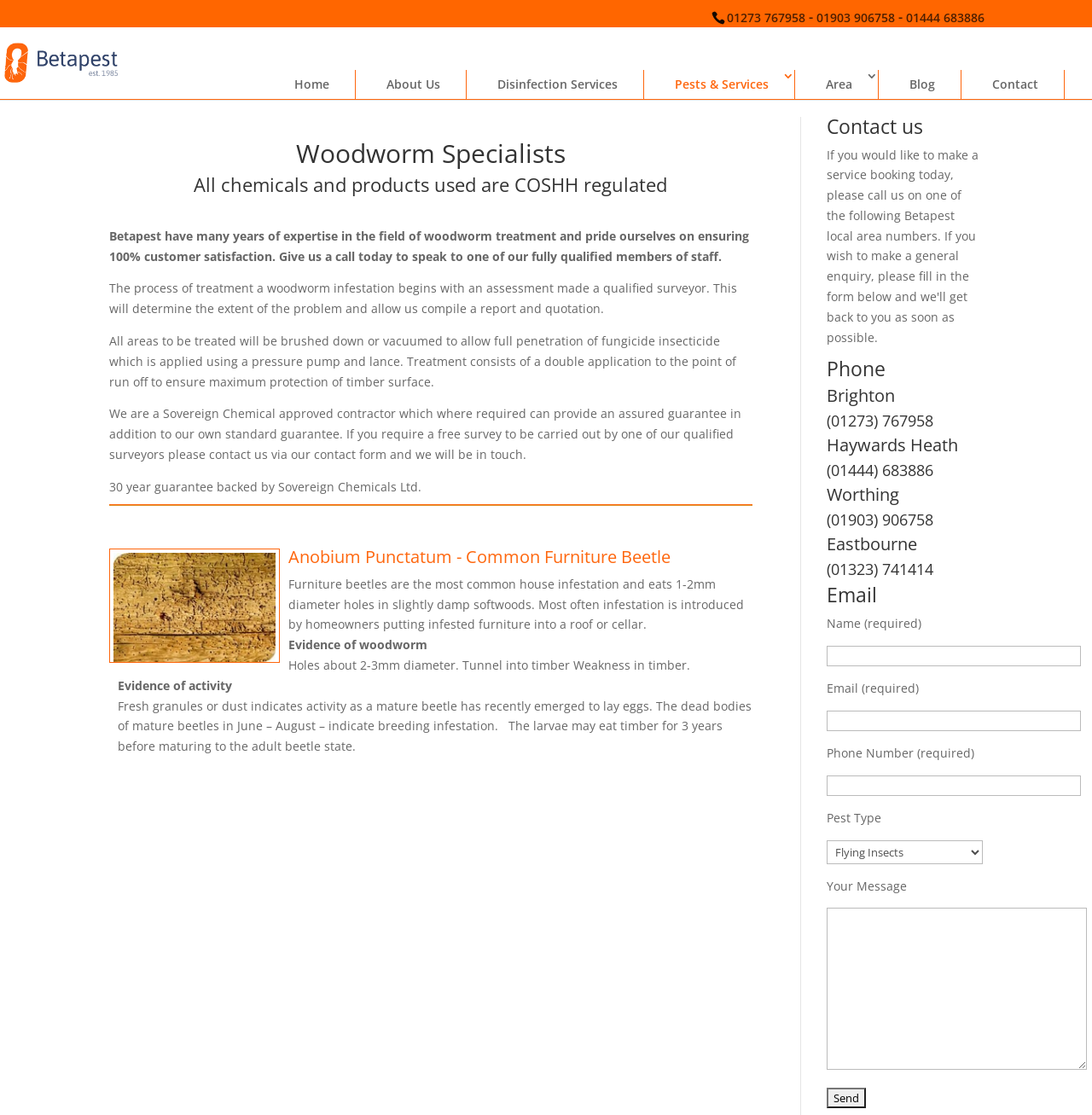Offer an extensive depiction of the webpage and its key elements.

This webpage is about Betapest, a company providing professional woodworm and pest control services. At the top of the page, there are three phone numbers: 01273 767958, 01903 906758, and 01444 683886. Below these numbers, there is a link to the company's name, "Betapest – Professional pest control and timber preservation for over 26 years", accompanied by an image.

The main navigation menu is located below, consisting of seven links: "Home", "About Us", "Disinfection Services", "Pests & Services 3", "Area 3", "Blog", and "Contact". 

On the left side of the page, there are four headings: "Woodworm Specialists", "All chemicals and products used are COSHH regulated", and two paragraphs describing the company's expertise in woodworm treatment and the process of treating woodworm infestations. 

Below these headings, there are three paragraphs explaining the treatment process, including the application of fungicide insecticide and the provision of a 30-year guarantee backed by Sovereign Chemicals Ltd. 

On the right side of the page, there is an image of "Anobium Punctatum - Common Furniture Beetle" with a heading and a paragraph describing the beetle's habits and the signs of infestation. 

Further down, there are three sections: "Evidence of woodworm", "Holes about 2-3mm diameter. Tunnel into timber Weakness in timber", and "Evidence of activity", which describe the signs of woodworm infestation.

At the bottom of the page, there is a contact form with fields for name, email, phone number, pest type, and a message. The form also includes three phone numbers and an email address.